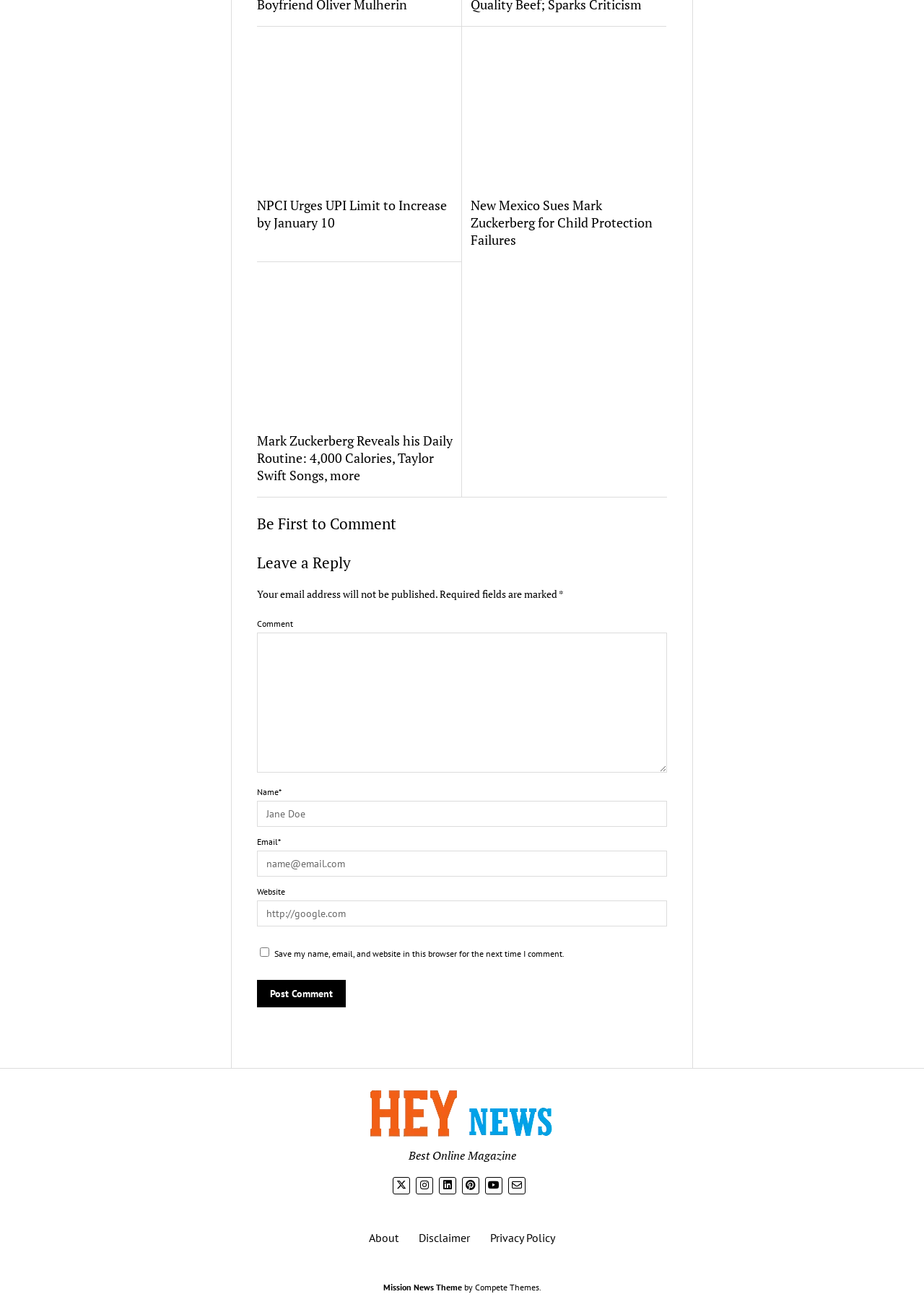Find and specify the bounding box coordinates that correspond to the clickable region for the instruction: "Leave a comment".

[0.278, 0.424, 0.722, 0.437]